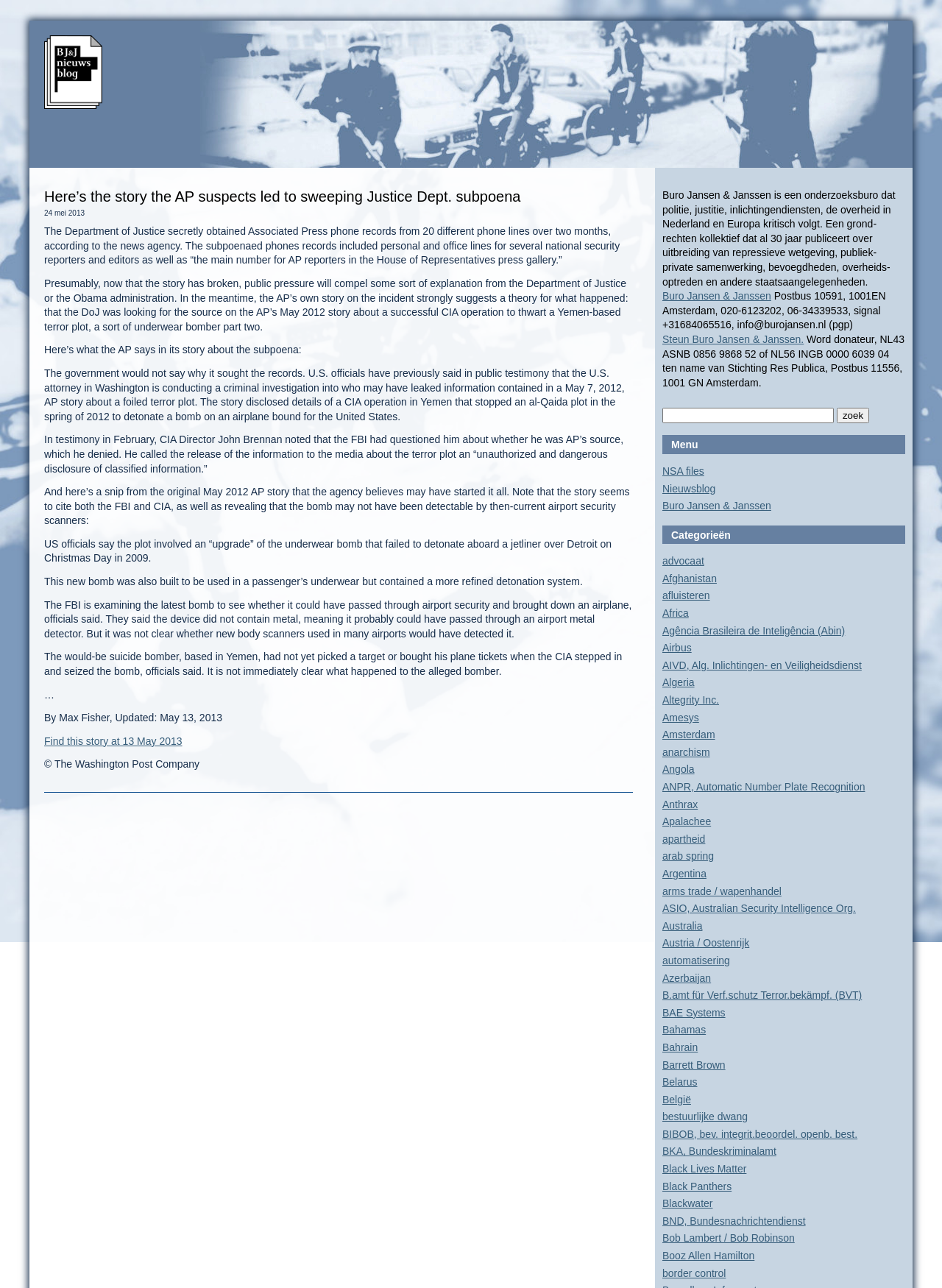Review the image closely and give a comprehensive answer to the question: What is the topic of the article on May 13, 2013?

The article on May 13, 2013, is about the Justice Dept. subpoena, as indicated by the link text 'Here’s the story the AP suspects led to sweeping Justice Dept. subpoena'.